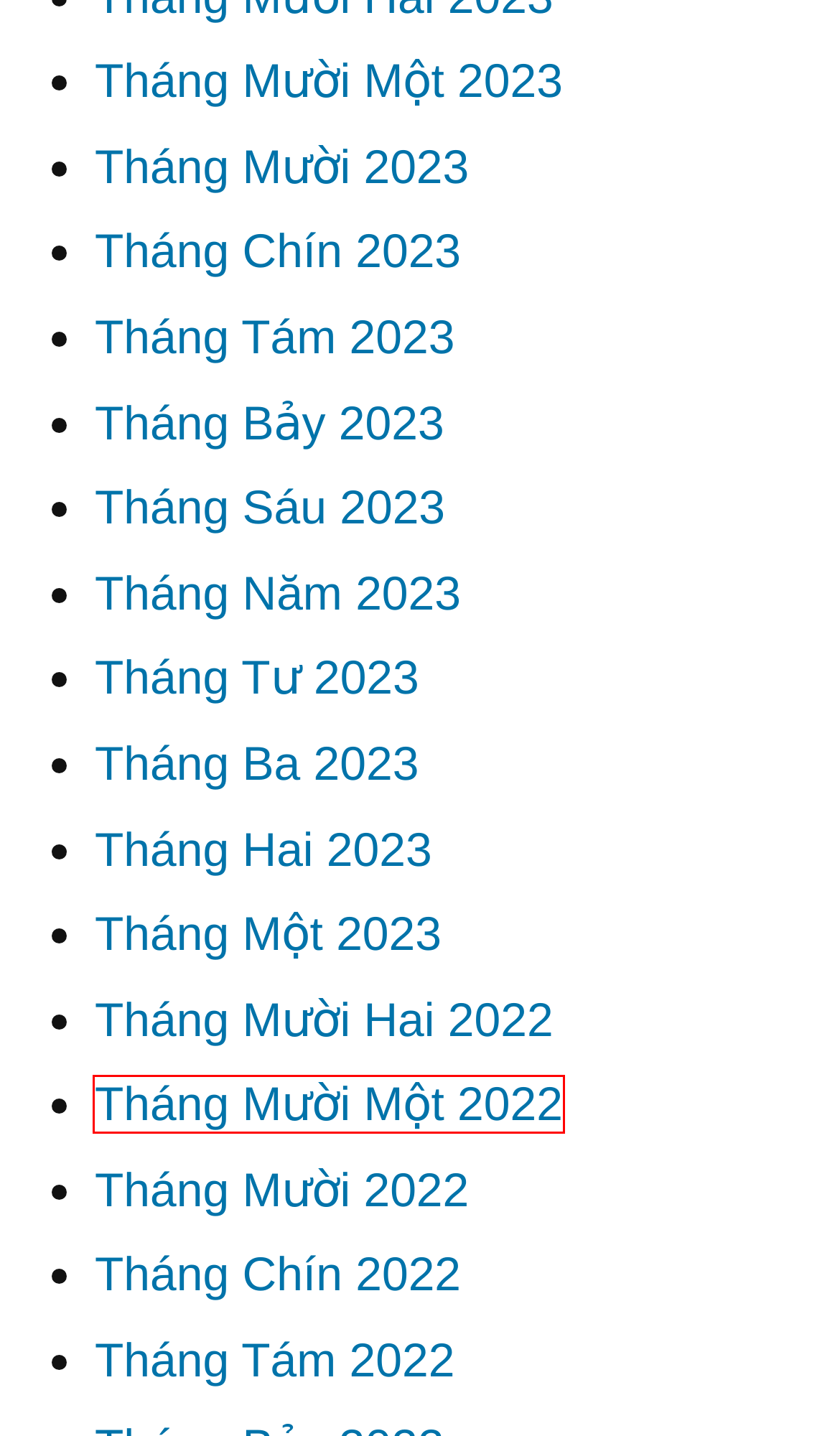Examine the screenshot of a webpage with a red bounding box around an element. Then, select the webpage description that best represents the new page after clicking the highlighted element. Here are the descriptions:
A. Tháng Chín 2023 – Nguyen Minh Kha
B. Tháng Mười 2023 – Nguyen Minh Kha
C. Tháng Mười Hai 2022 – Nguyen Minh Kha
D. Tháng Mười 2022 – Nguyen Minh Kha
E. Tháng Một 2023 – Nguyen Minh Kha
F. Tháng Chín 2022 – Nguyen Minh Kha
G. Tháng Ba 2023 – Nguyen Minh Kha
H. Tháng Mười Một 2022 – Nguyen Minh Kha

H